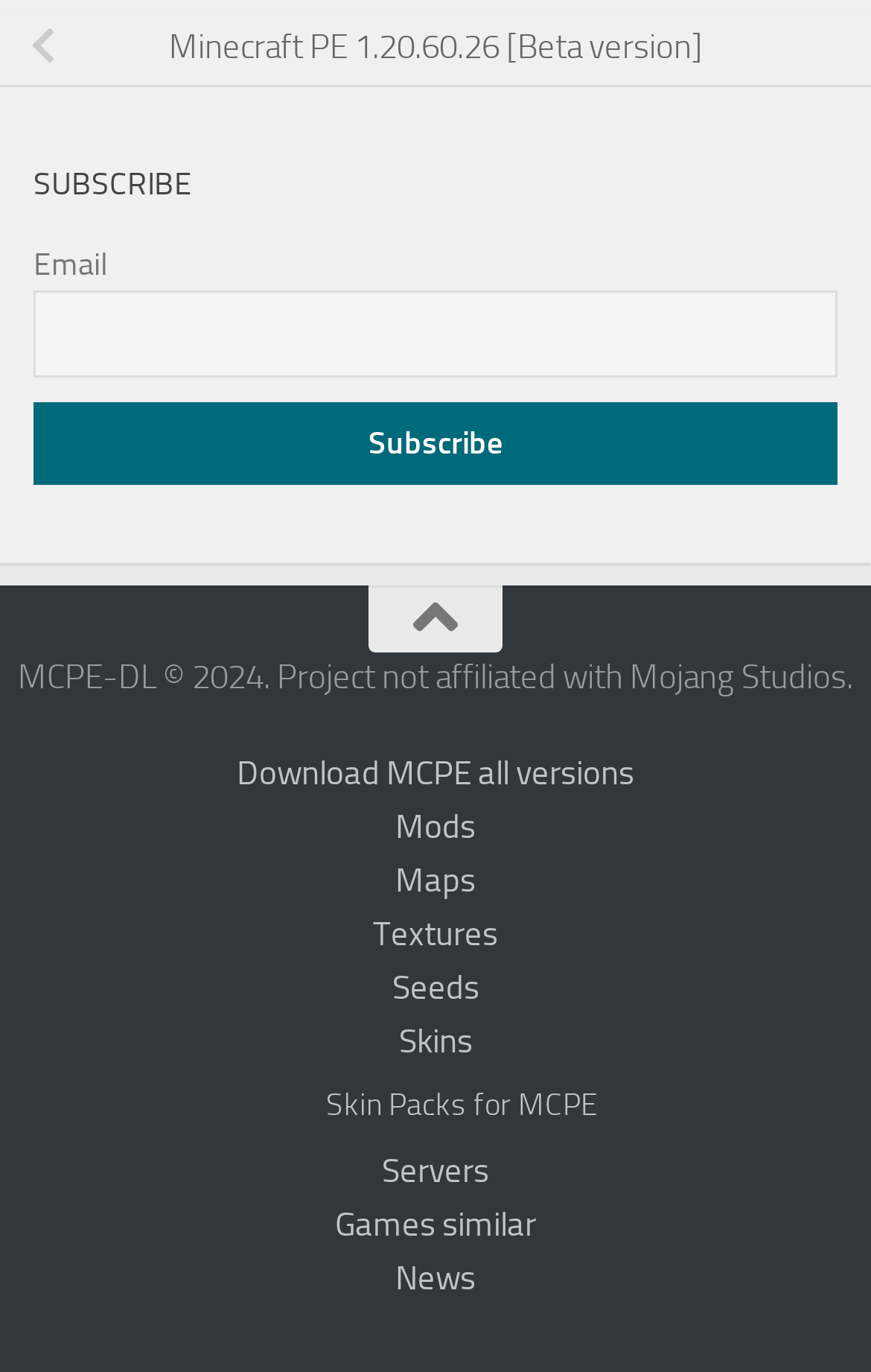Provide the bounding box coordinates in the format (top-left x, top-left y, bottom-right x, bottom-right y). All values are floating point numbers between 0 and 1. Determine the bounding box coordinate of the UI element described as: parent_node: pjp

None